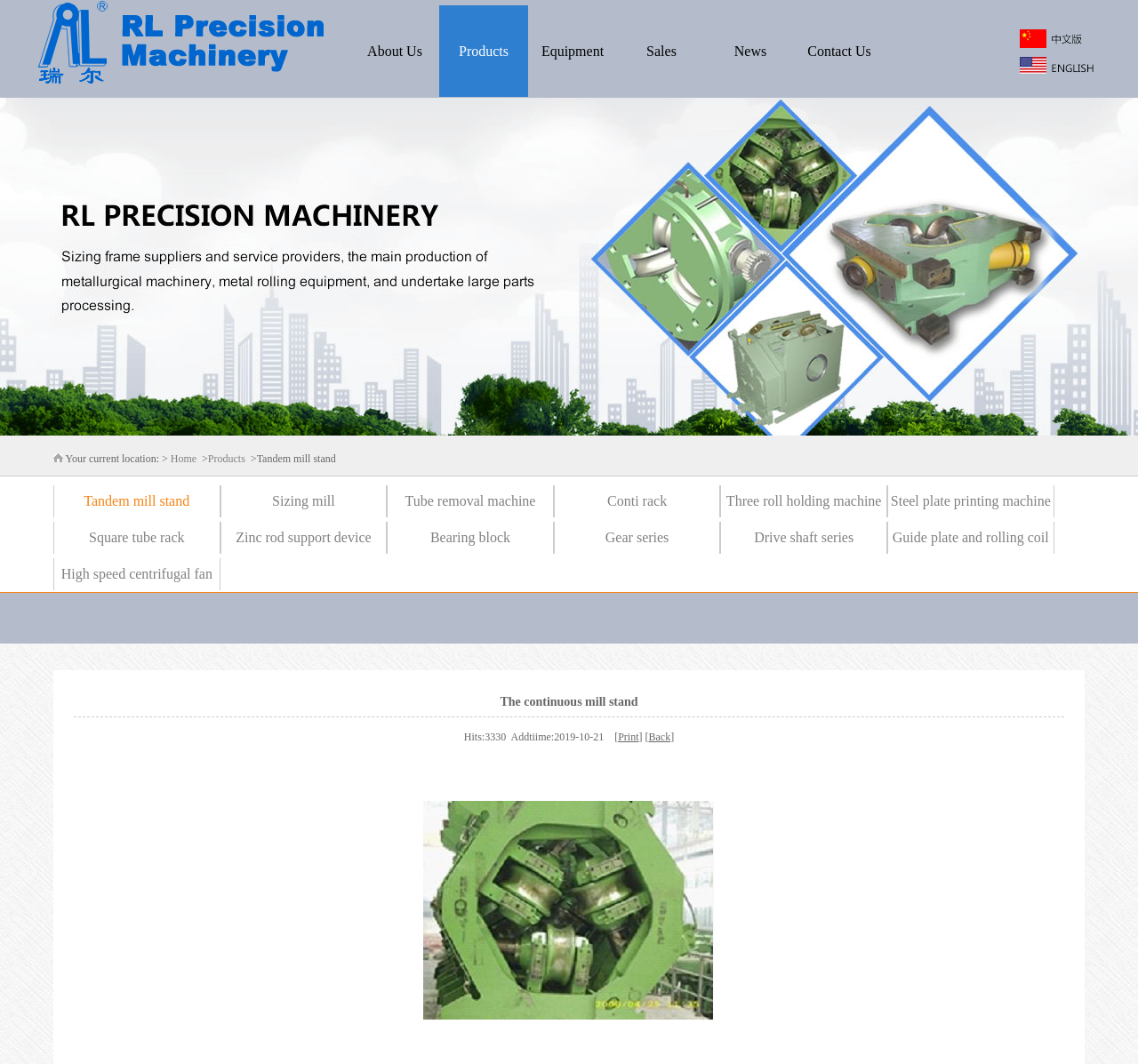Find the bounding box coordinates of the element I should click to carry out the following instruction: "view tandem mill stand product".

[0.048, 0.456, 0.193, 0.498]